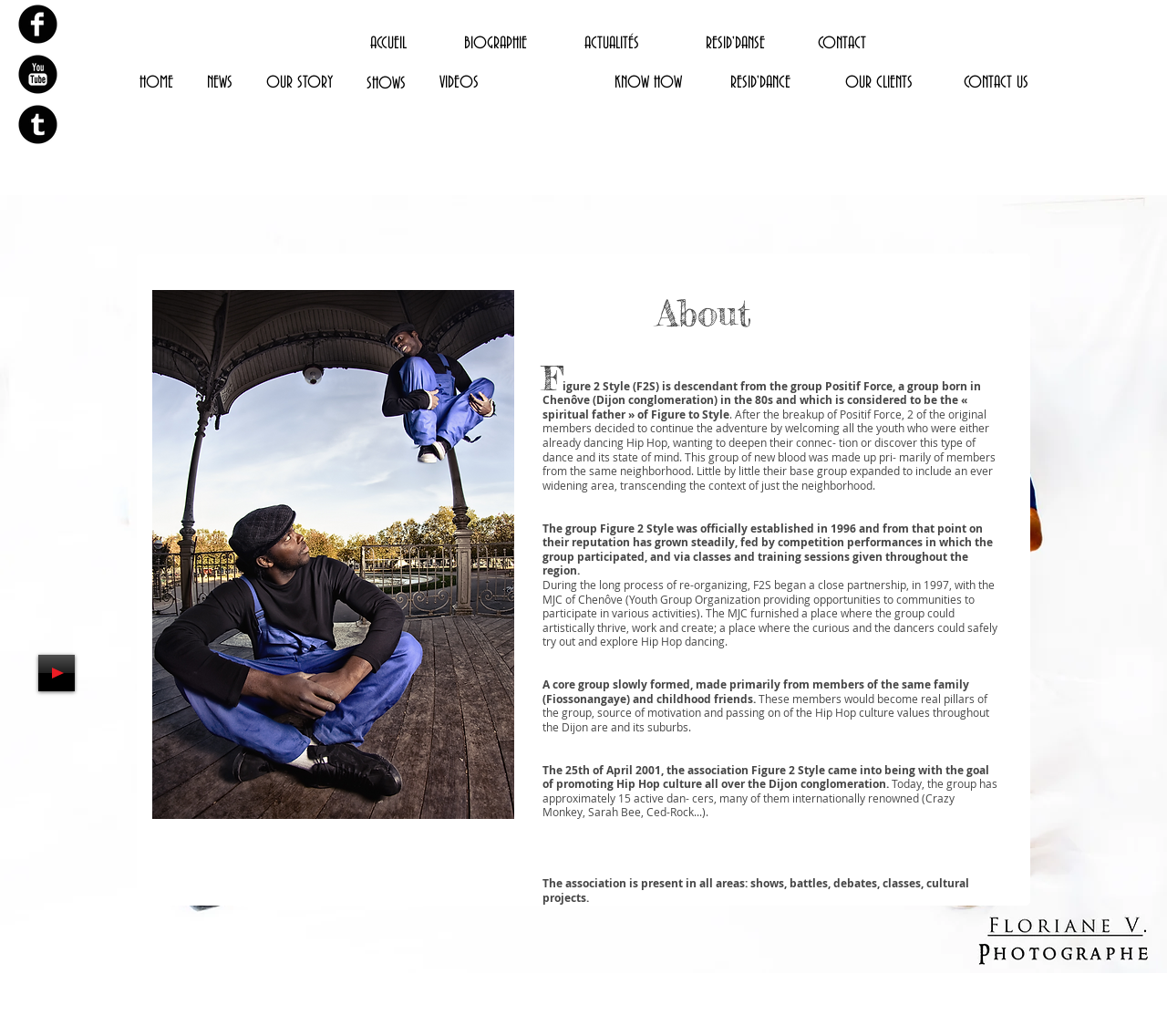Please locate the bounding box coordinates of the region I need to click to follow this instruction: "Go to HOME page".

[0.106, 0.07, 0.161, 0.09]